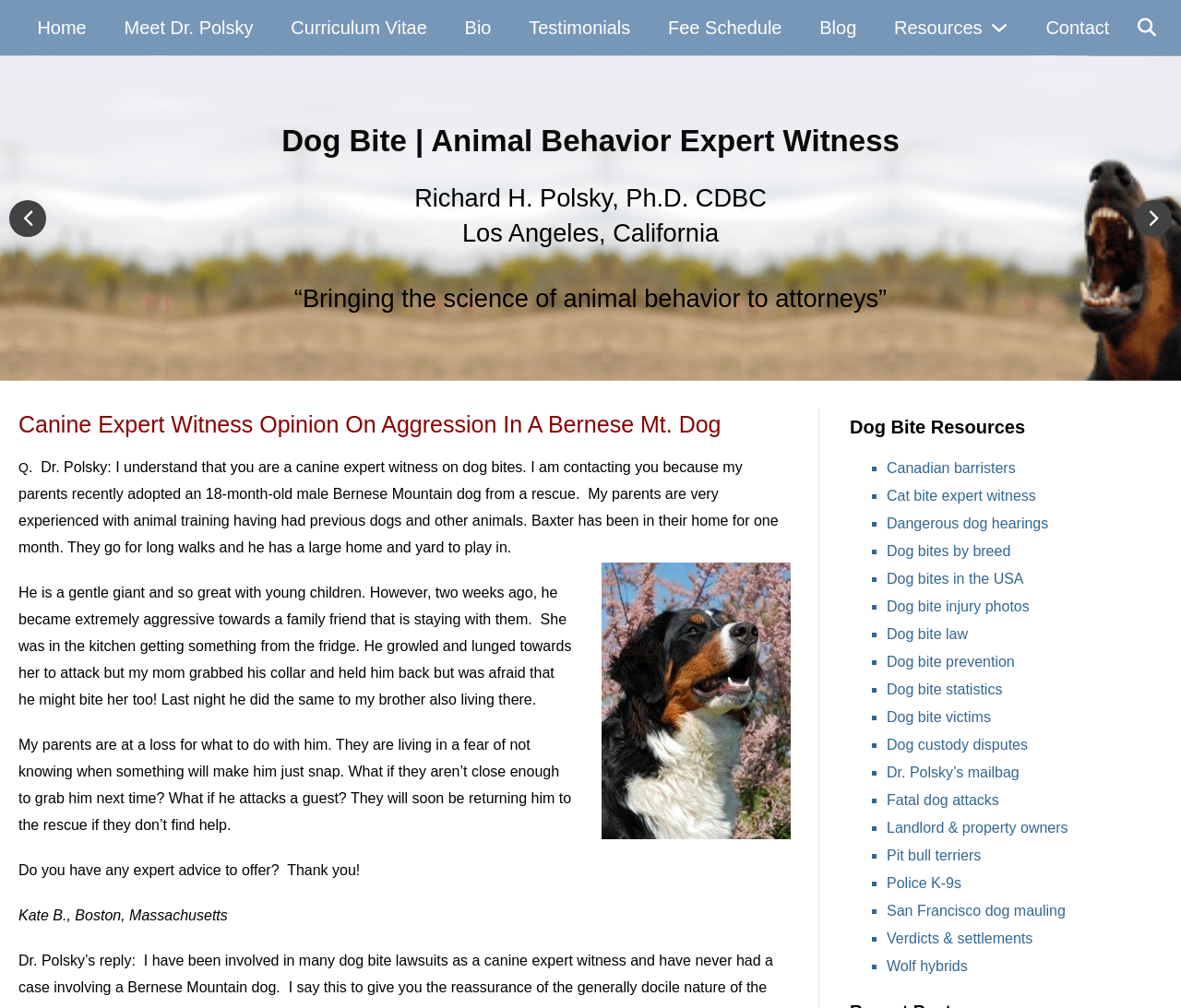Determine the main headline of the webpage and provide its text.

Canine Expert Witness Opinion On Aggression In A Bernese Mt. Dog